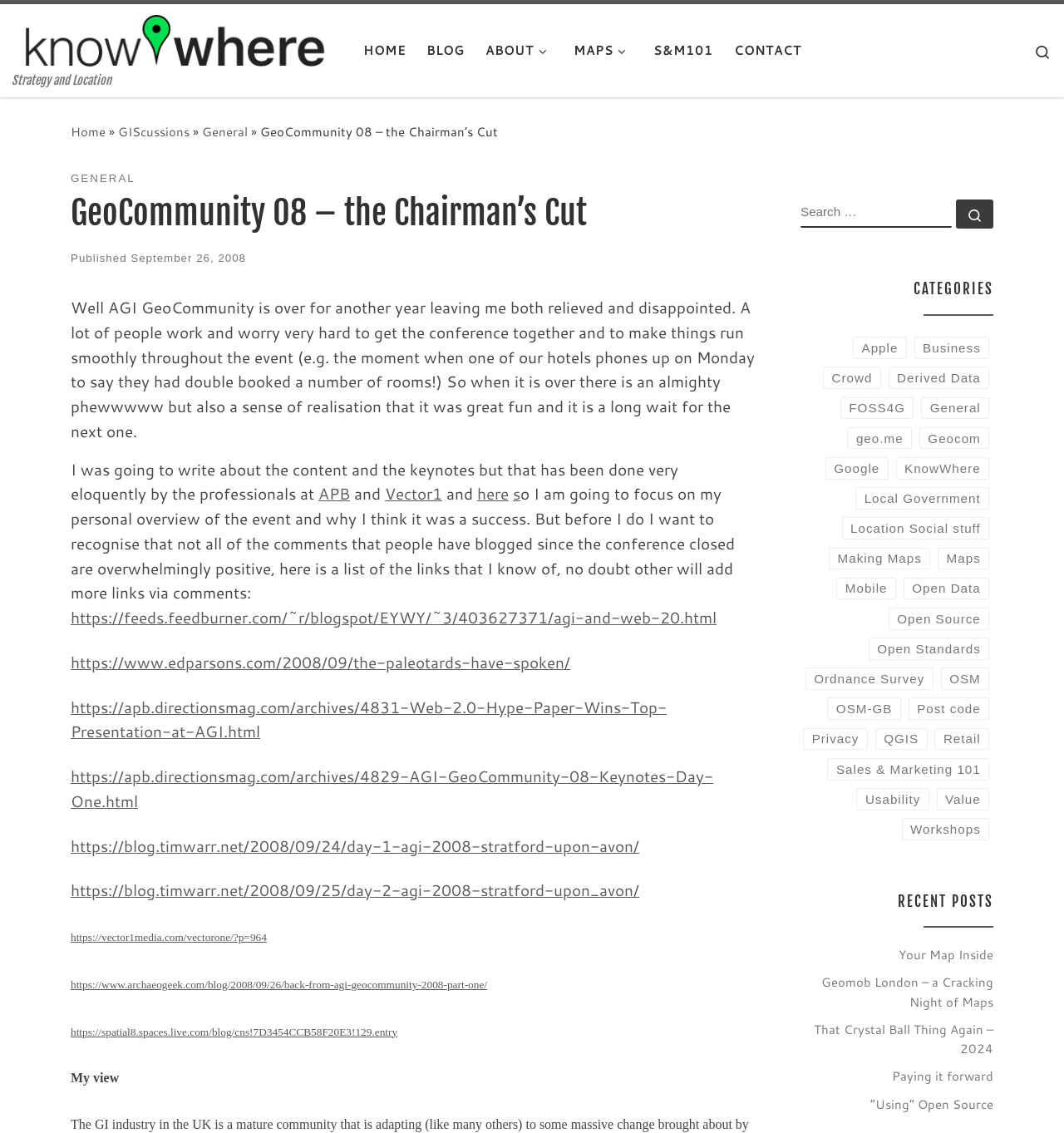Provide a short answer to the following question with just one word or phrase: What is the name of the blog?

KnowWhere